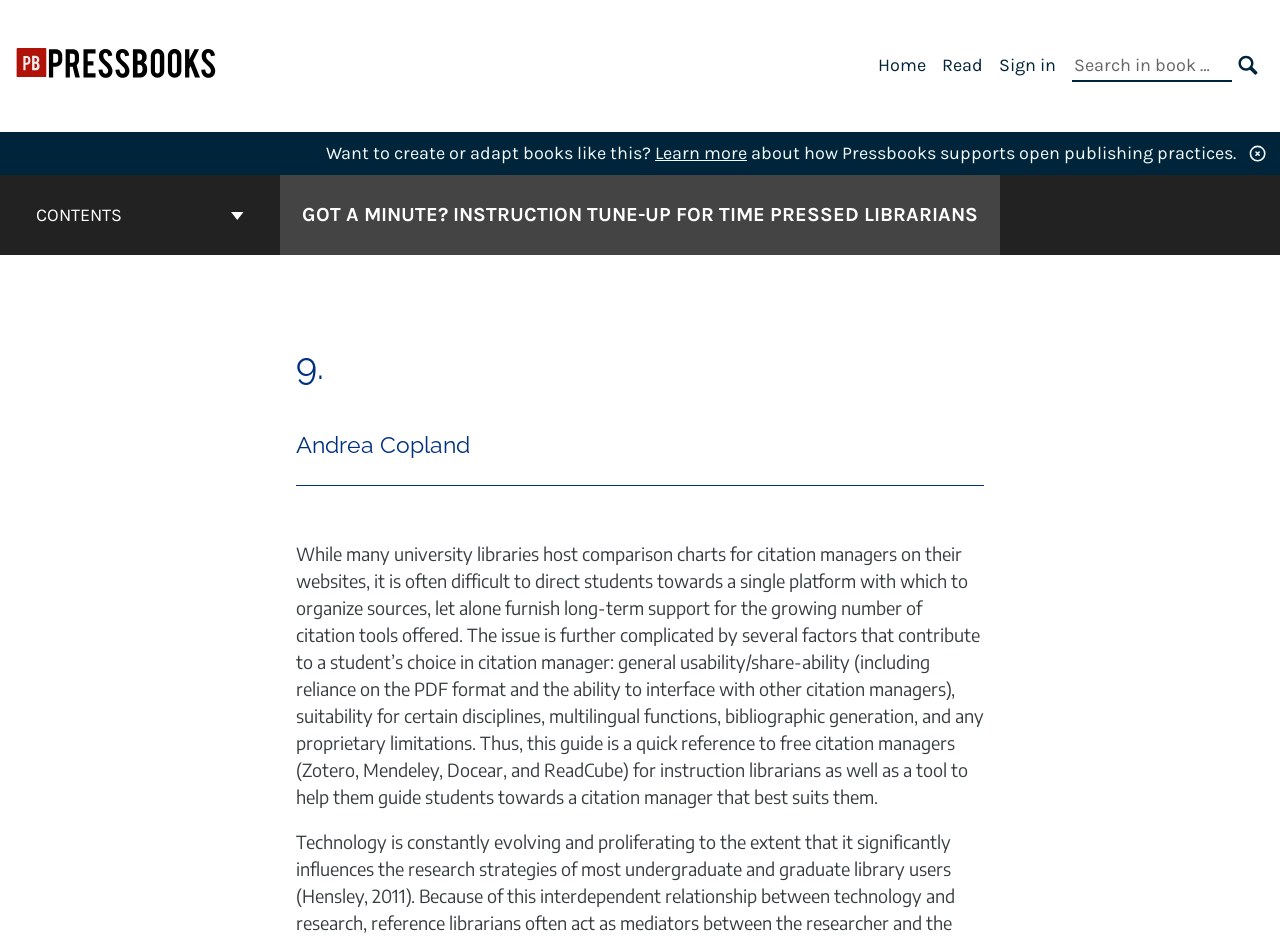Using the format (top-left x, top-left y, bottom-right x, bottom-right y), and given the element description, identify the bounding box coordinates within the screenshot: aria-label="Pressbooks Create"

[0.012, 0.066, 0.17, 0.086]